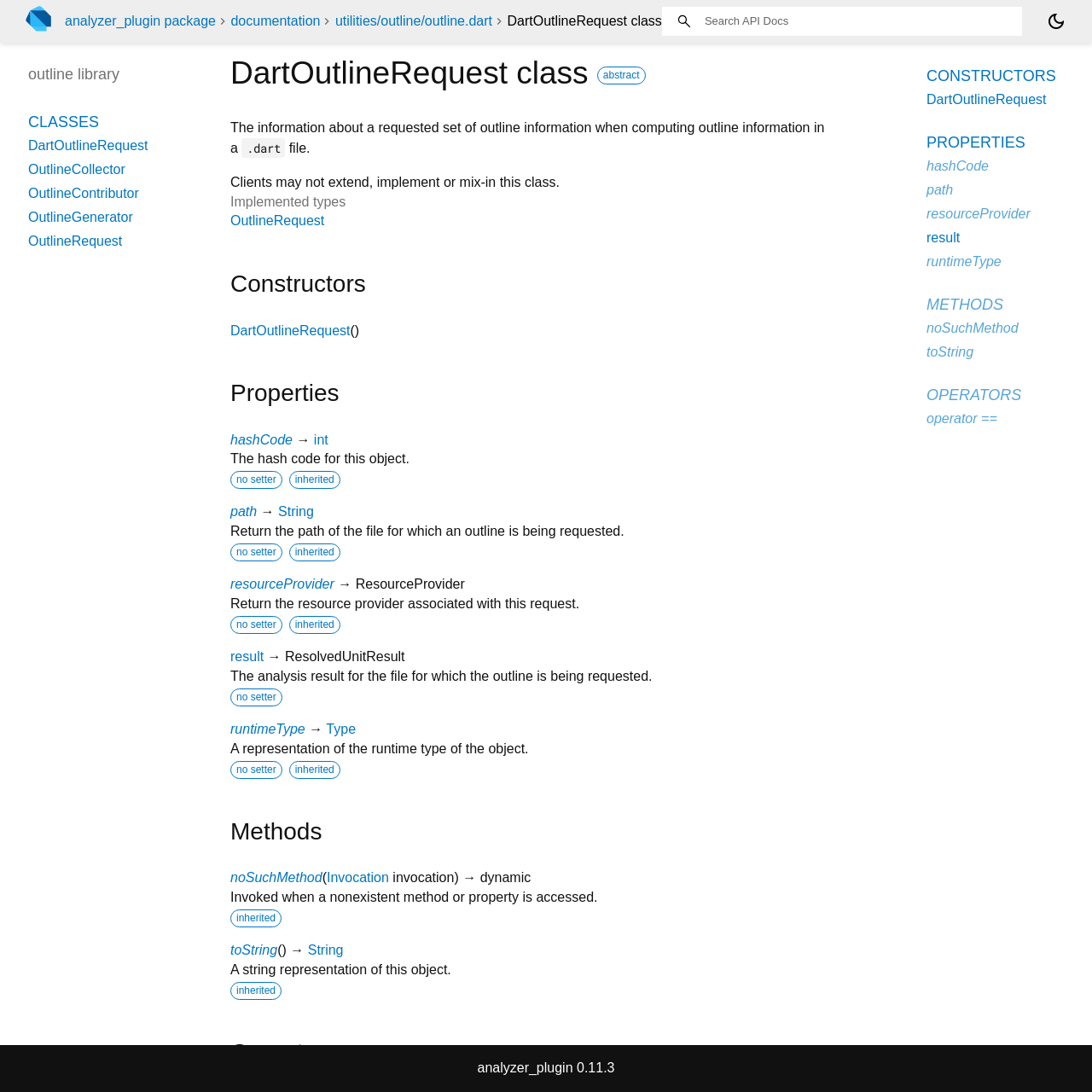Answer the question with a single word or phrase: 
What is the purpose of the 'noSuchMethod' method?

Invoked when a nonexistent method or property is accessed